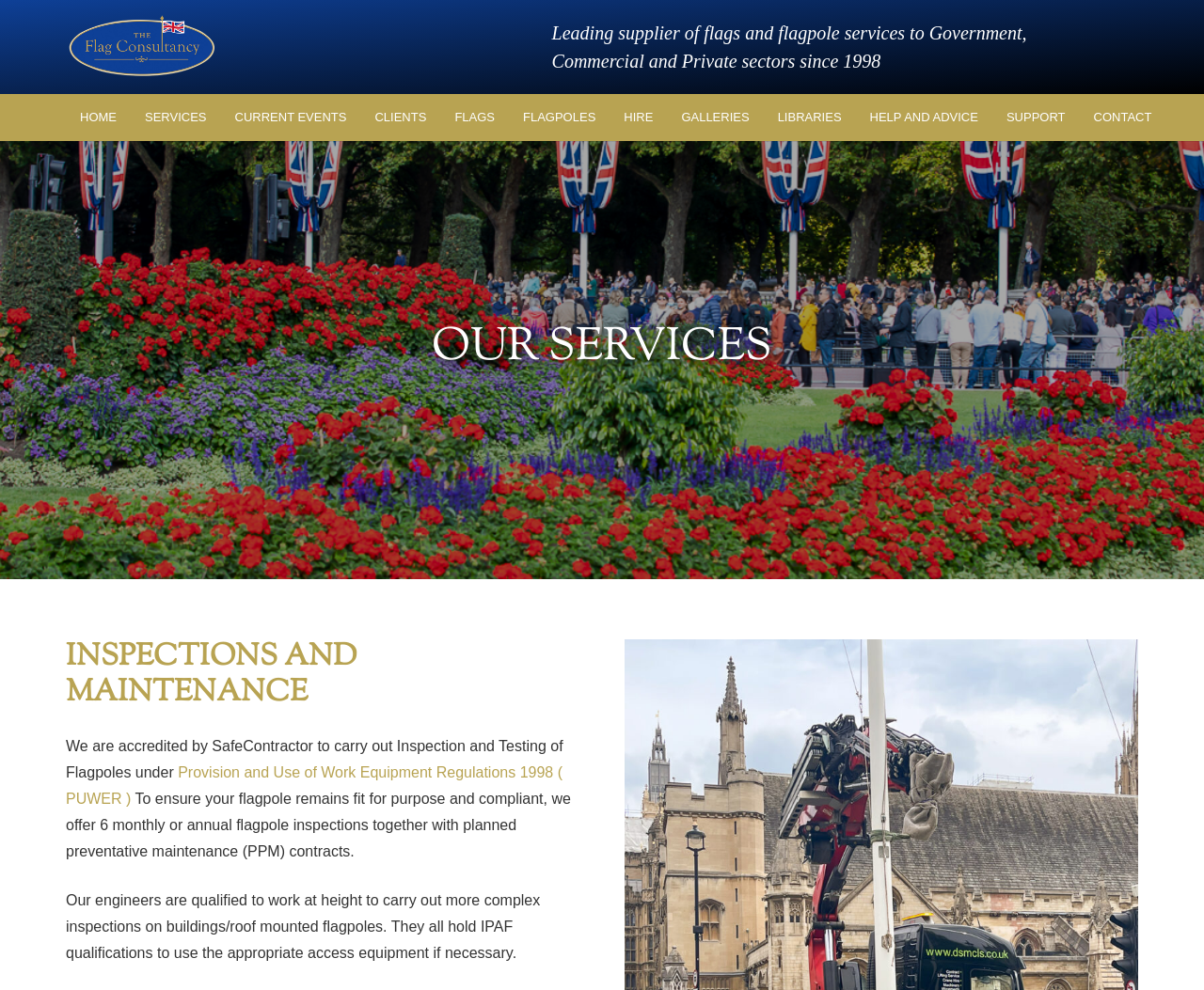Determine the bounding box coordinates of the area to click in order to meet this instruction: "Click on HOME".

[0.055, 0.095, 0.109, 0.142]